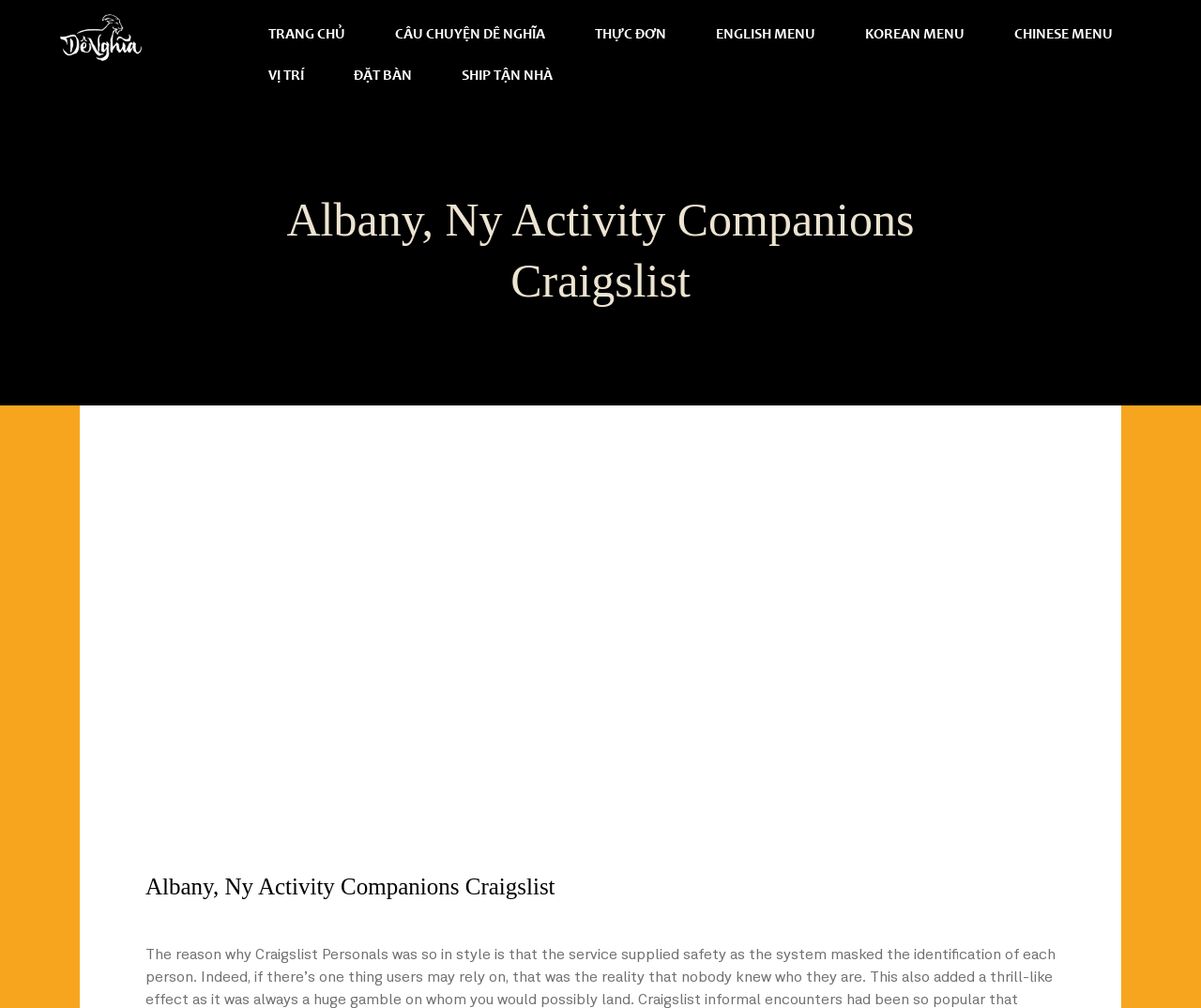What is the purpose of the 'ĐẶT BÀN' link?
Look at the webpage screenshot and answer the question with a detailed explanation.

Based on the text of the link, 'ĐẶT BÀN', which is Vietnamese for 'book a table', I infer that the purpose of this link is to allow users to book a table.